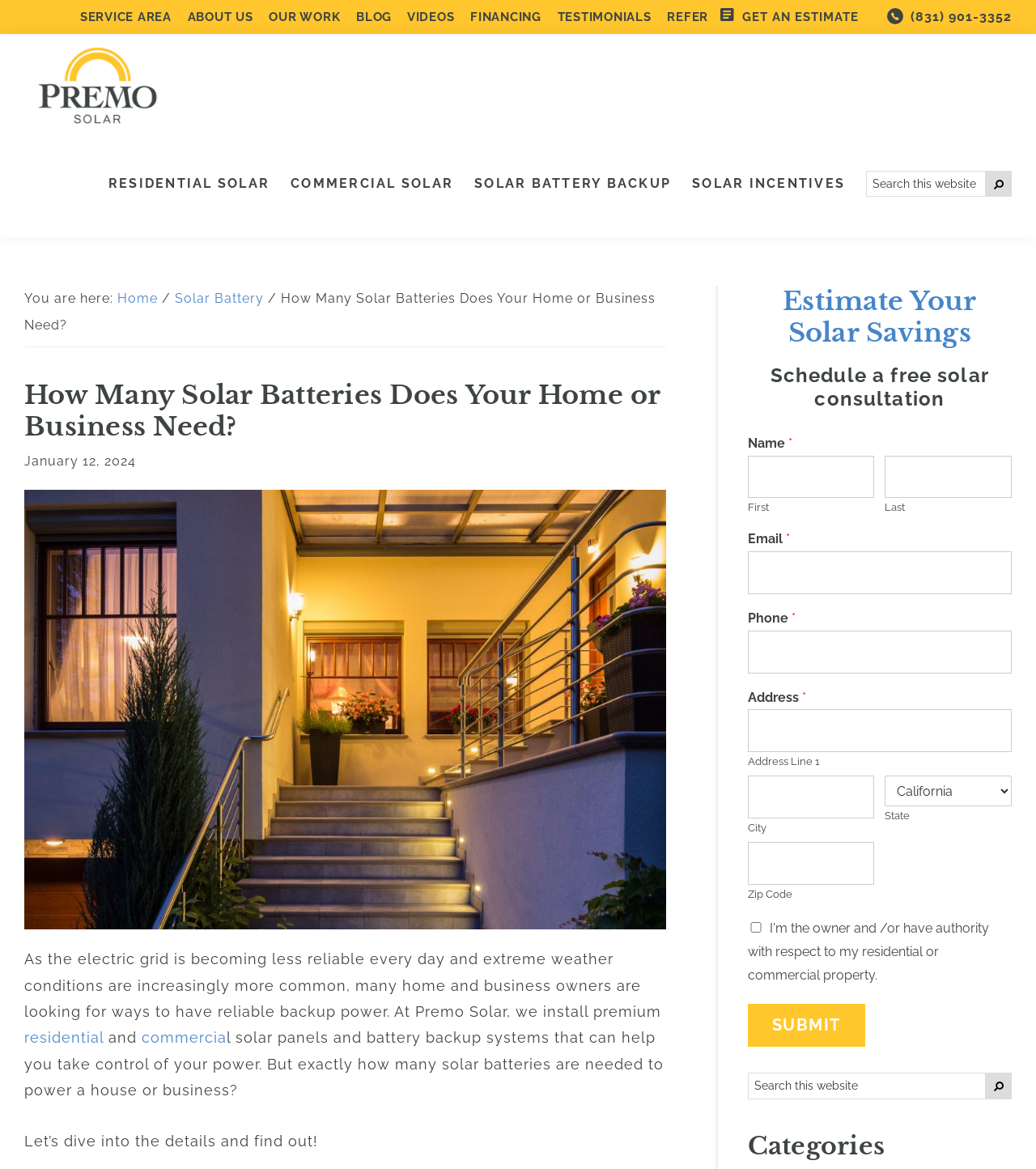How many types of solar services are listed?
Answer the question with a single word or phrase, referring to the image.

4